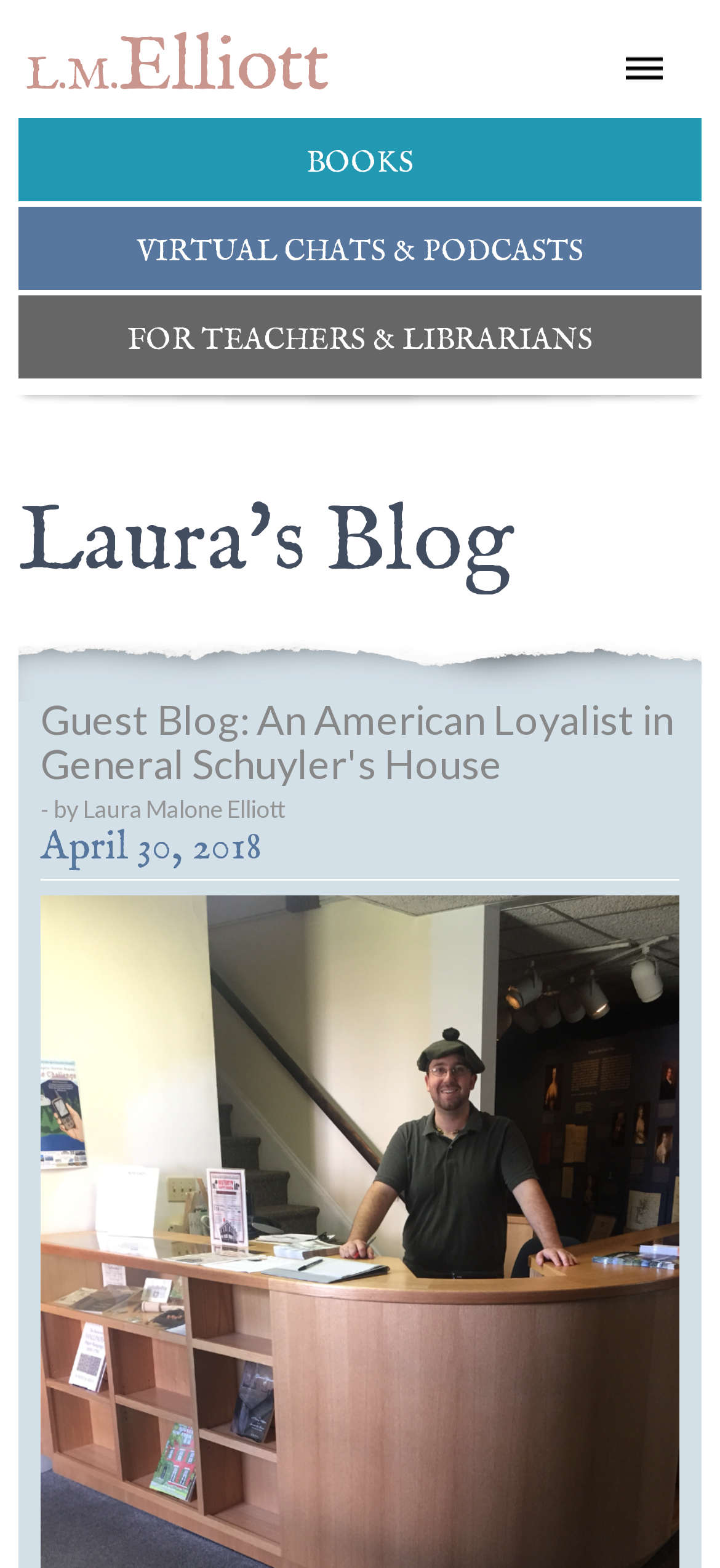Find the UI element described as: "Books" and predict its bounding box coordinates. Ensure the coordinates are four float numbers between 0 and 1, [left, top, right, bottom].

[0.026, 0.075, 0.974, 0.128]